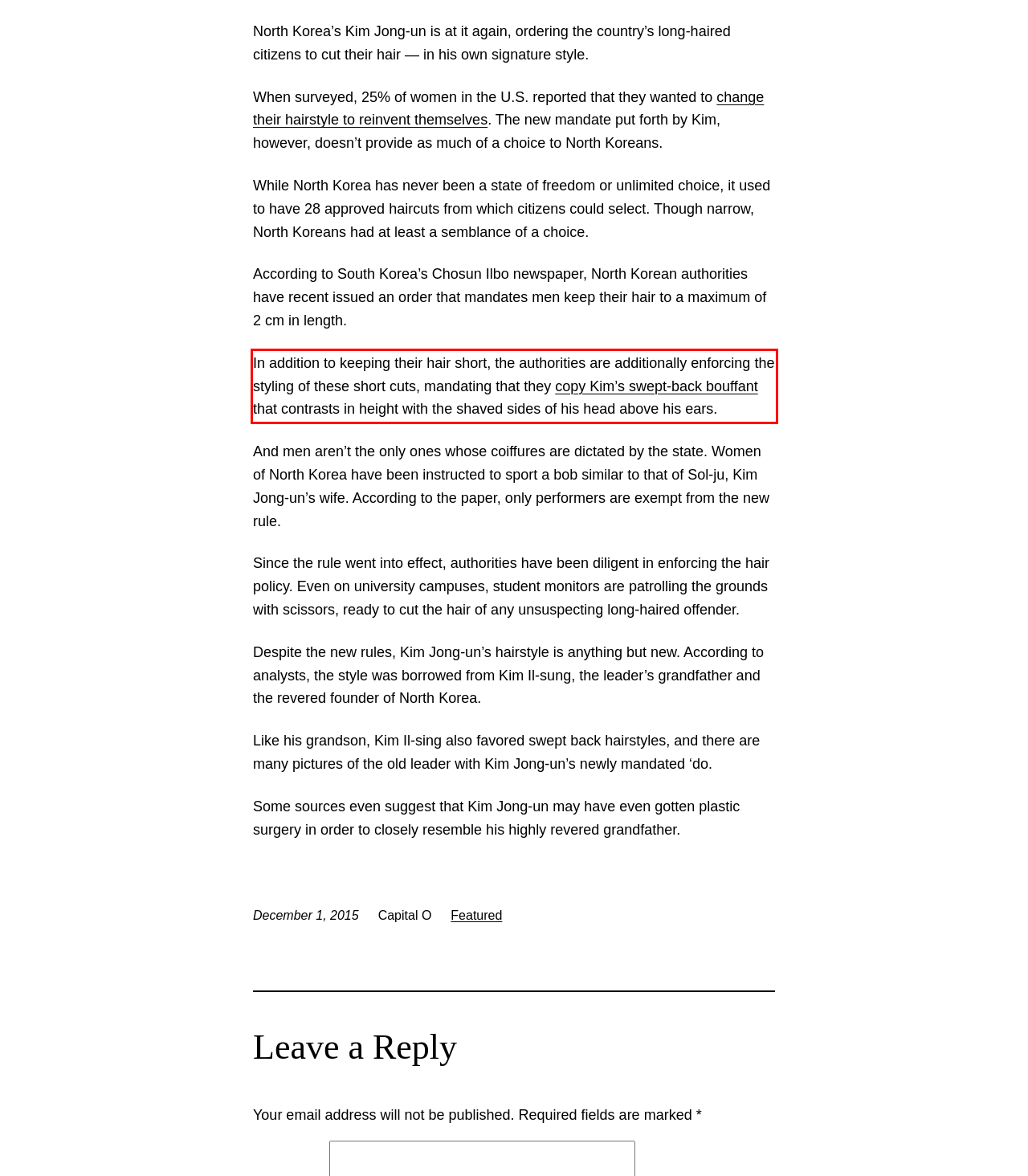Please perform OCR on the text within the red rectangle in the webpage screenshot and return the text content.

In addition to keeping their hair short, the authorities are additionally enforcing the styling of these short cuts, mandating that they copy Kim’s swept-back bouffant that contrasts in height with the shaved sides of his head above his ears.